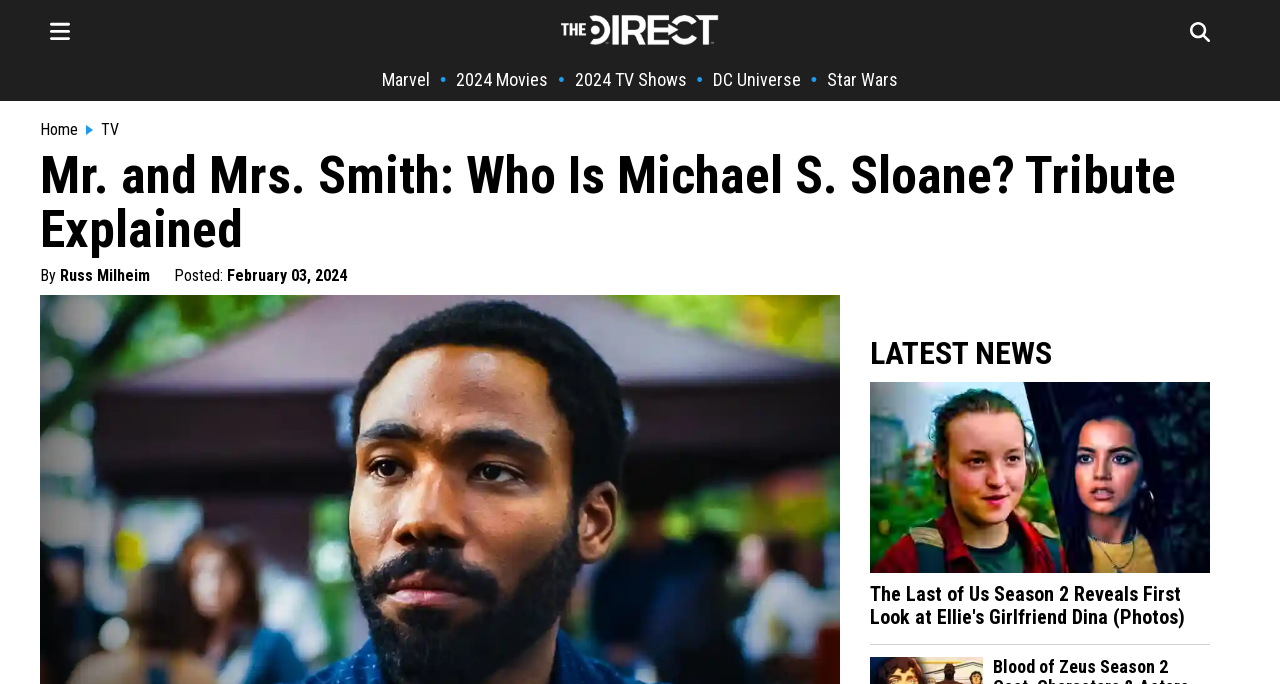Provide the bounding box coordinates for the UI element that is described by this text: "2024 Movies". The coordinates should be in the form of four float numbers between 0 and 1: [left, top, right, bottom].

[0.356, 0.101, 0.428, 0.132]